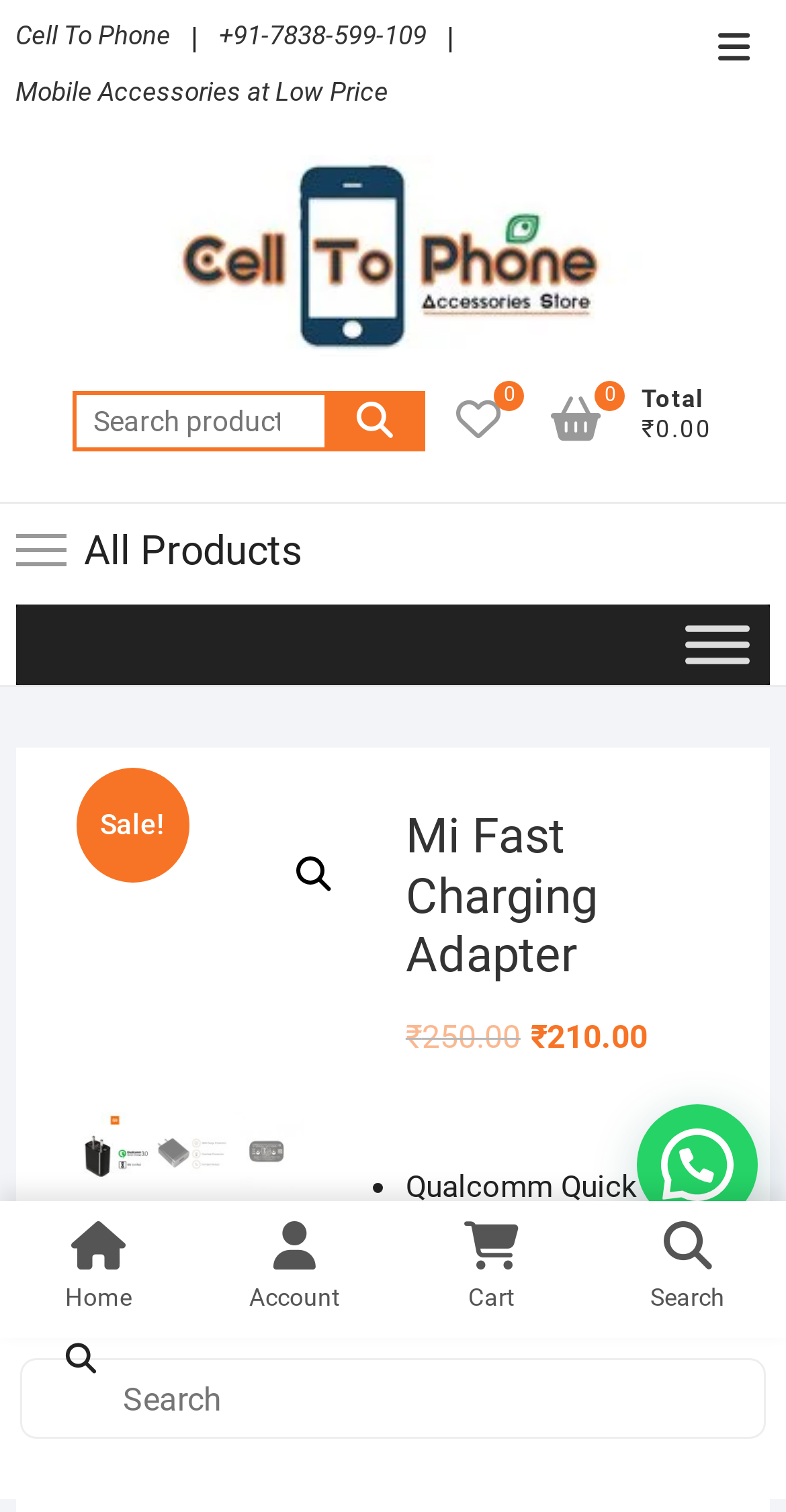Please find the bounding box coordinates of the clickable region needed to complete the following instruction: "Visit ThemeIsle website". The bounding box coordinates must consist of four float numbers between 0 and 1, i.e., [left, top, right, bottom].

None